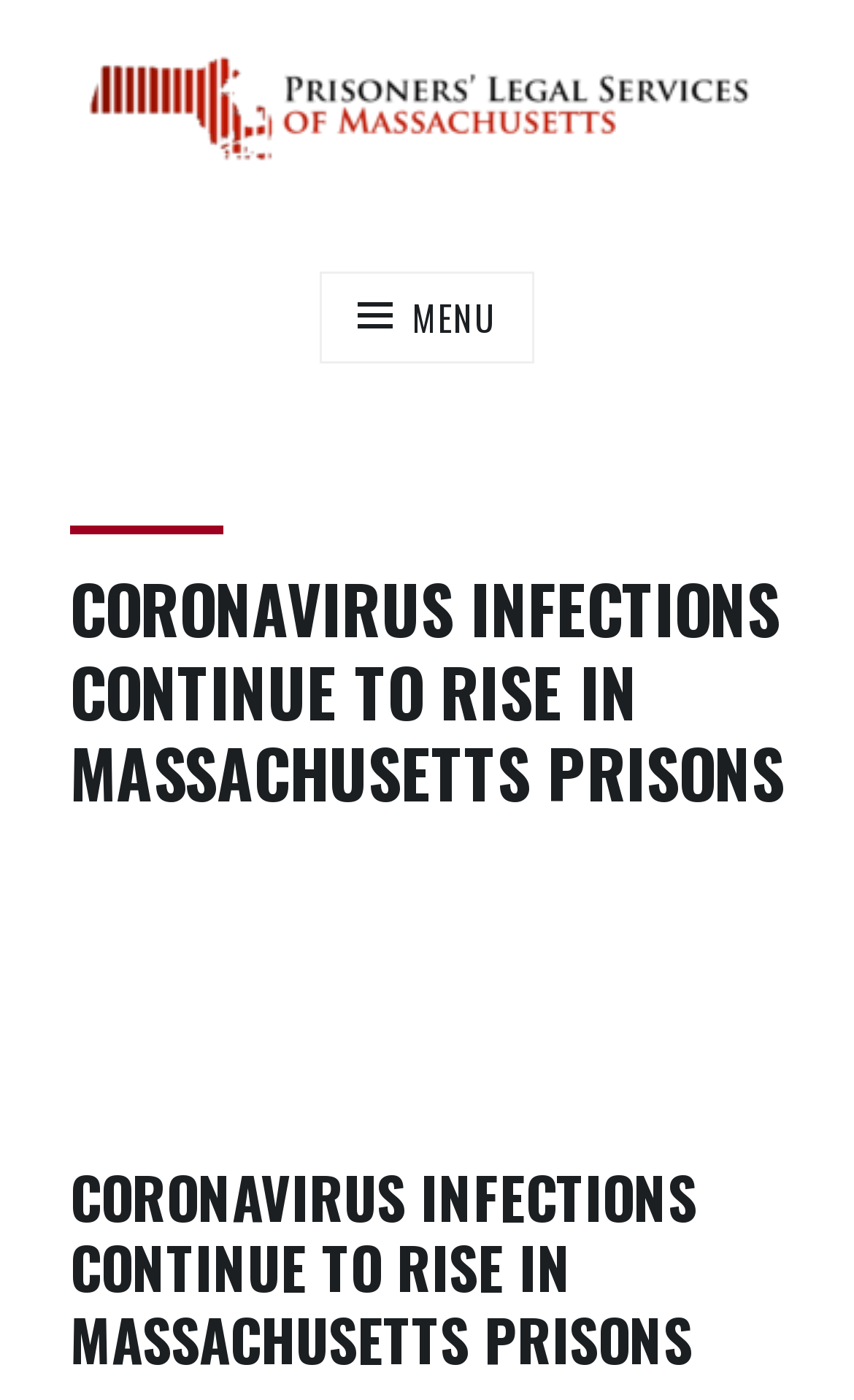Please find the top heading of the webpage and generate its text.

CORONAVIRUS INFECTIONS CONTINUE TO RISE IN MASSACHUSETTS PRISONS